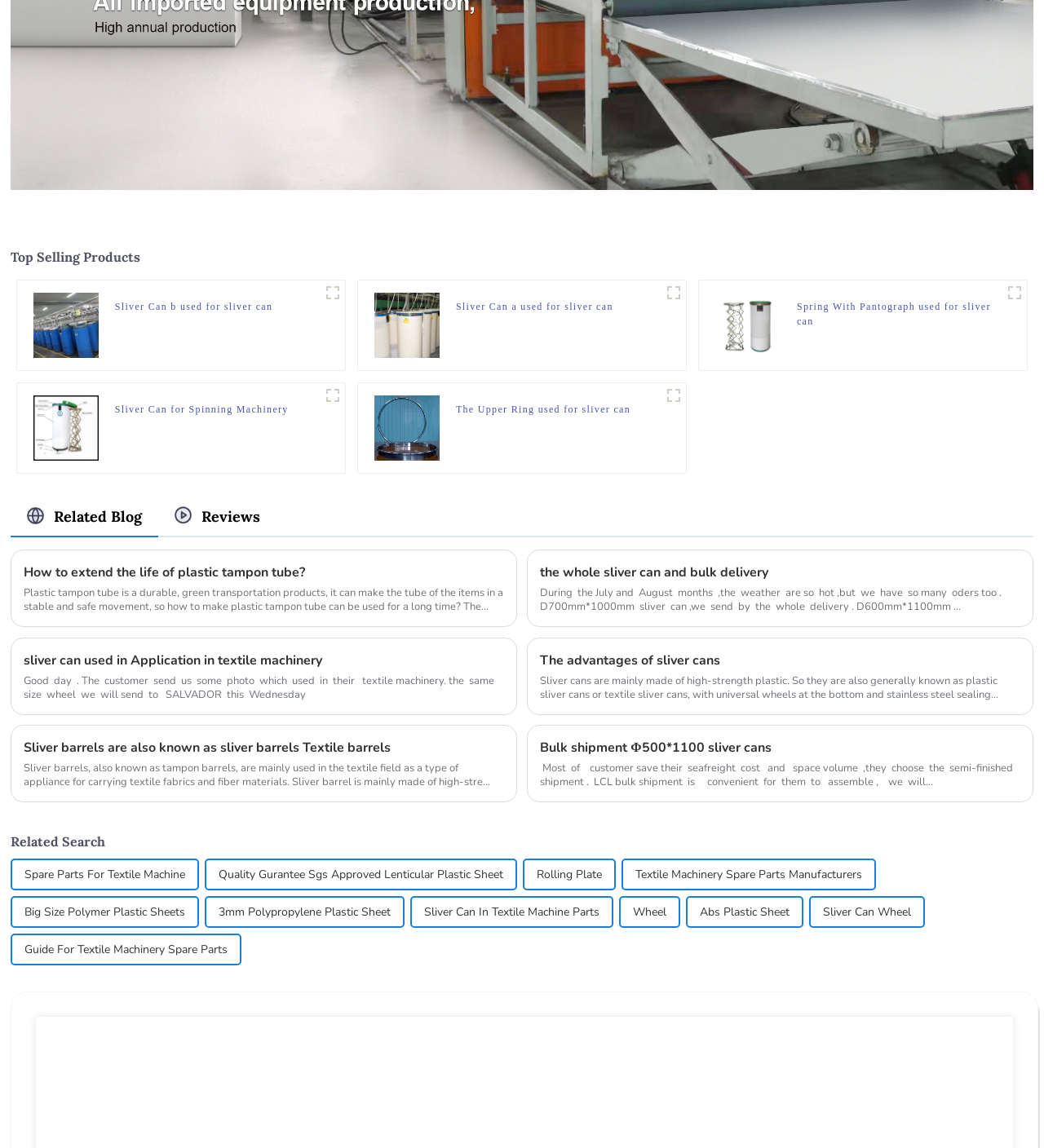Please specify the bounding box coordinates in the format (top-left x, top-left y, bottom-right x, bottom-right y), with values ranging from 0 to 1. Identify the bounding box for the UI component described as follows: Rolling Plate

[0.514, 0.749, 0.576, 0.774]